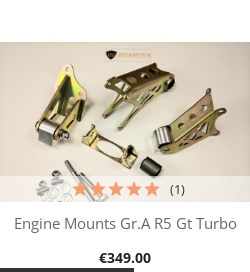What is the primary benefit of using these engine mounts?
Refer to the image and give a detailed answer to the question.

According to the caption, the engine mounts not only ensure optimal engine positioning but also reduce vibrations, providing a smoother ride, which is the primary benefit of using these engine mounts.